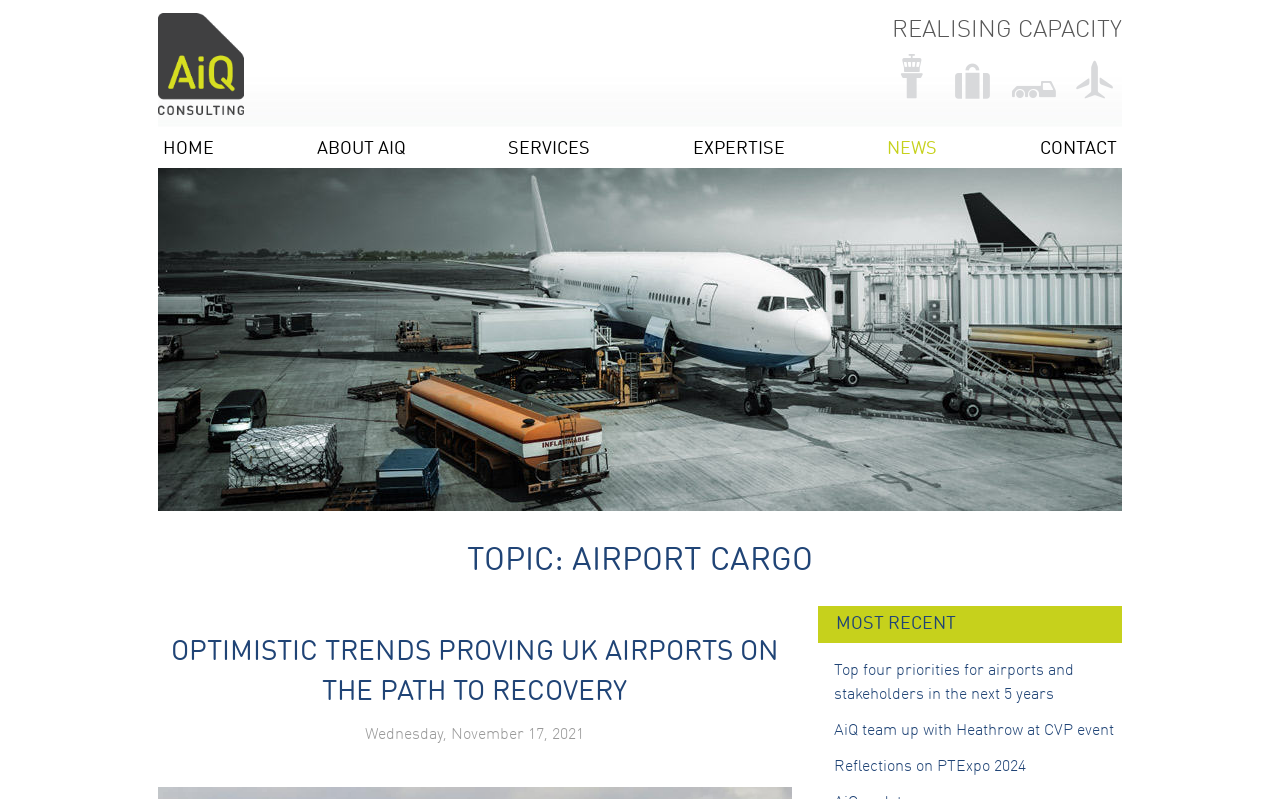Highlight the bounding box coordinates of the element you need to click to perform the following instruction: "Read related article 'Sports Betting: A Deep Dive into the Exciting World of Wagers'."

None